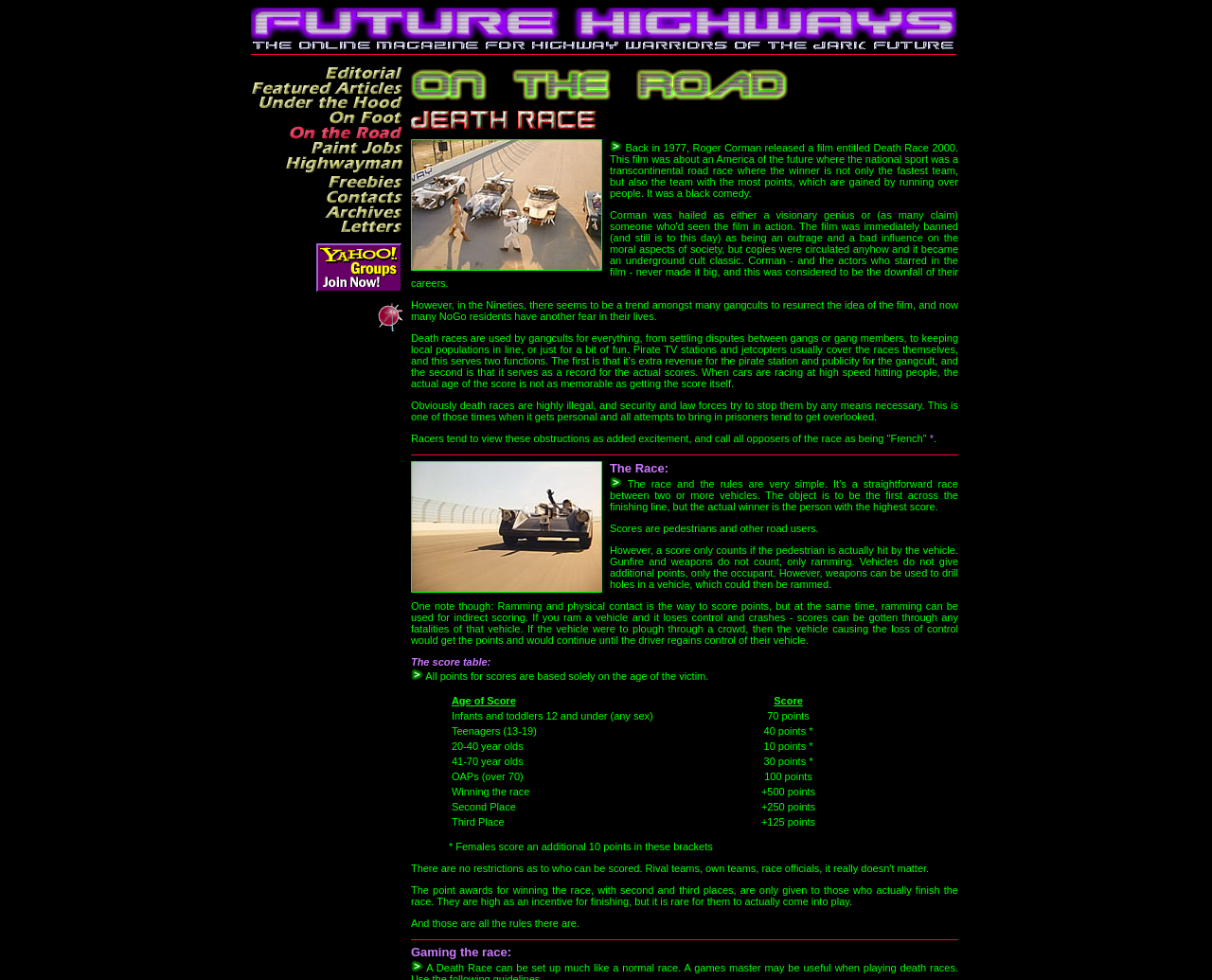What is the theme of the webpage?
Identify the answer in the screenshot and reply with a single word or phrase.

Death Race